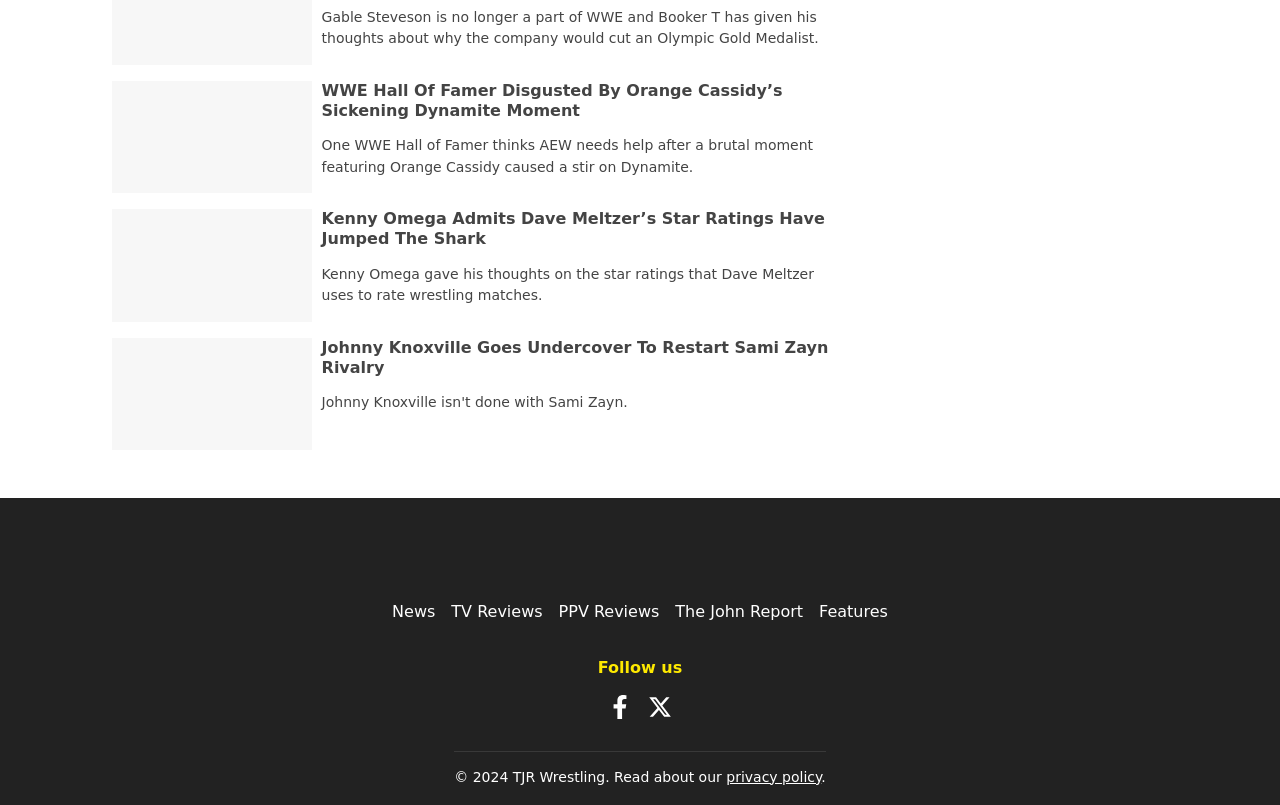Determine the bounding box coordinates of the element that should be clicked to execute the following command: "Follow WWE Hall of Famer's thoughts on Orange Cassidy".

[0.251, 0.1, 0.611, 0.149]